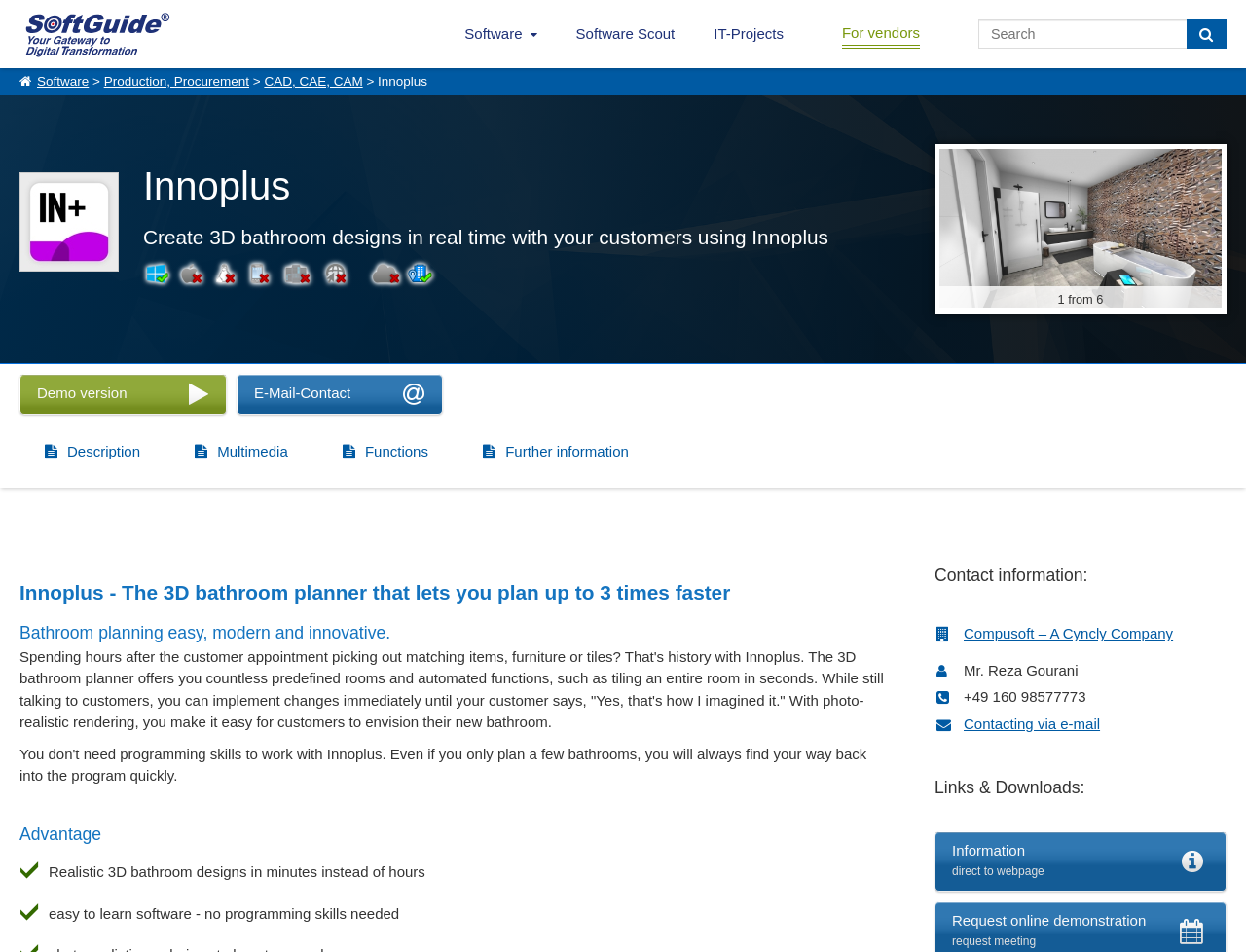Using floating point numbers between 0 and 1, provide the bounding box coordinates in the format (top-left x, top-left y, bottom-right x, bottom-right y). Locate the UI element described here: Compusoft – A Cyncly Company

[0.773, 0.657, 0.941, 0.674]